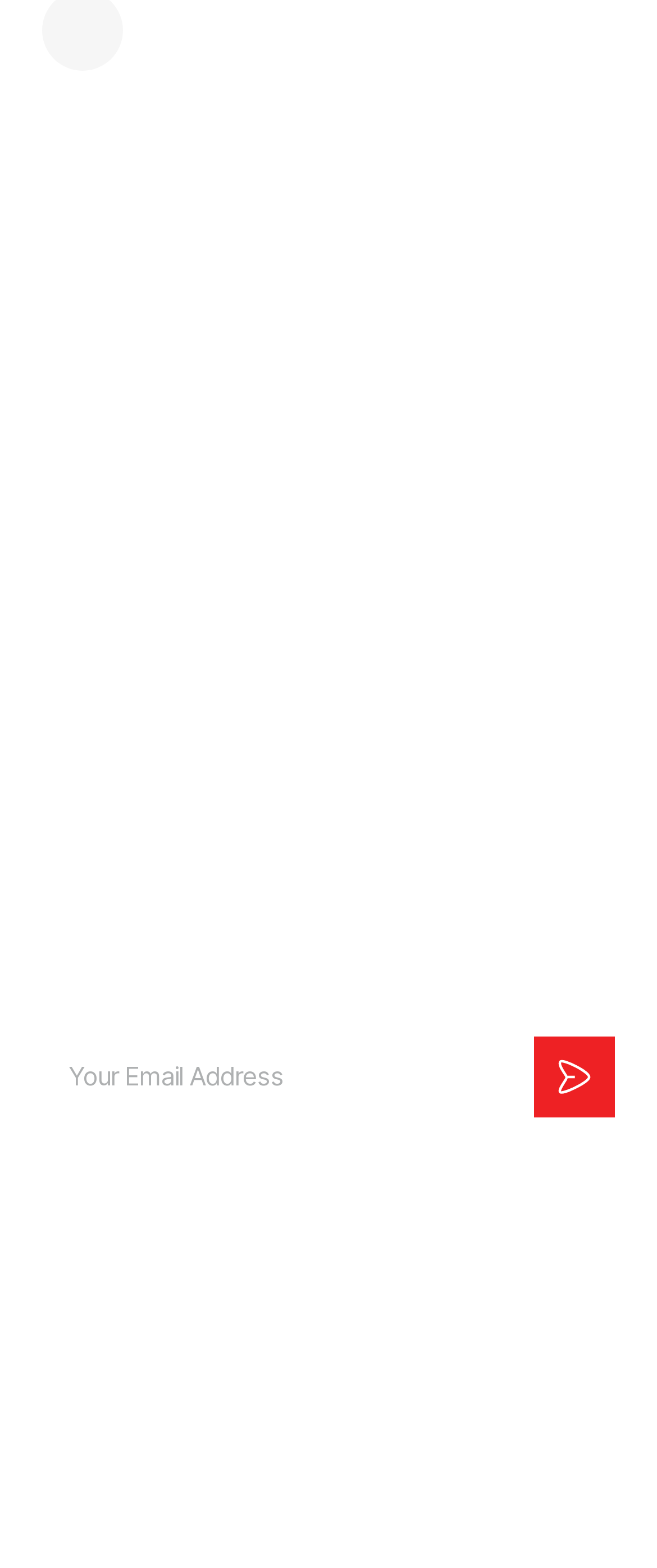Please identify the bounding box coordinates of the area I need to click to accomplish the following instruction: "View privacy policy".

[0.378, 0.949, 0.622, 0.973]